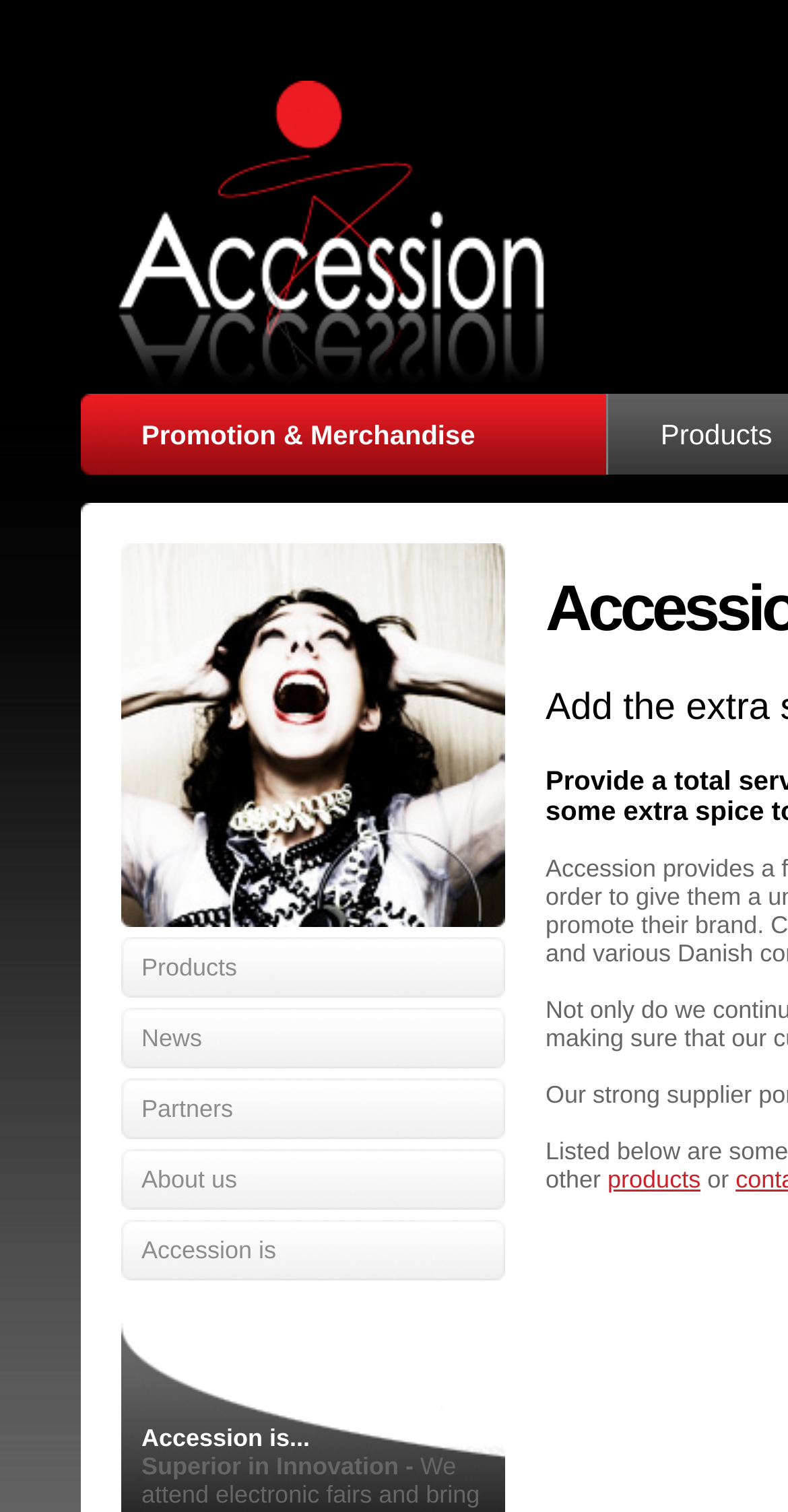Identify the bounding box for the element characterized by the following description: "products".

[0.771, 0.771, 0.889, 0.79]